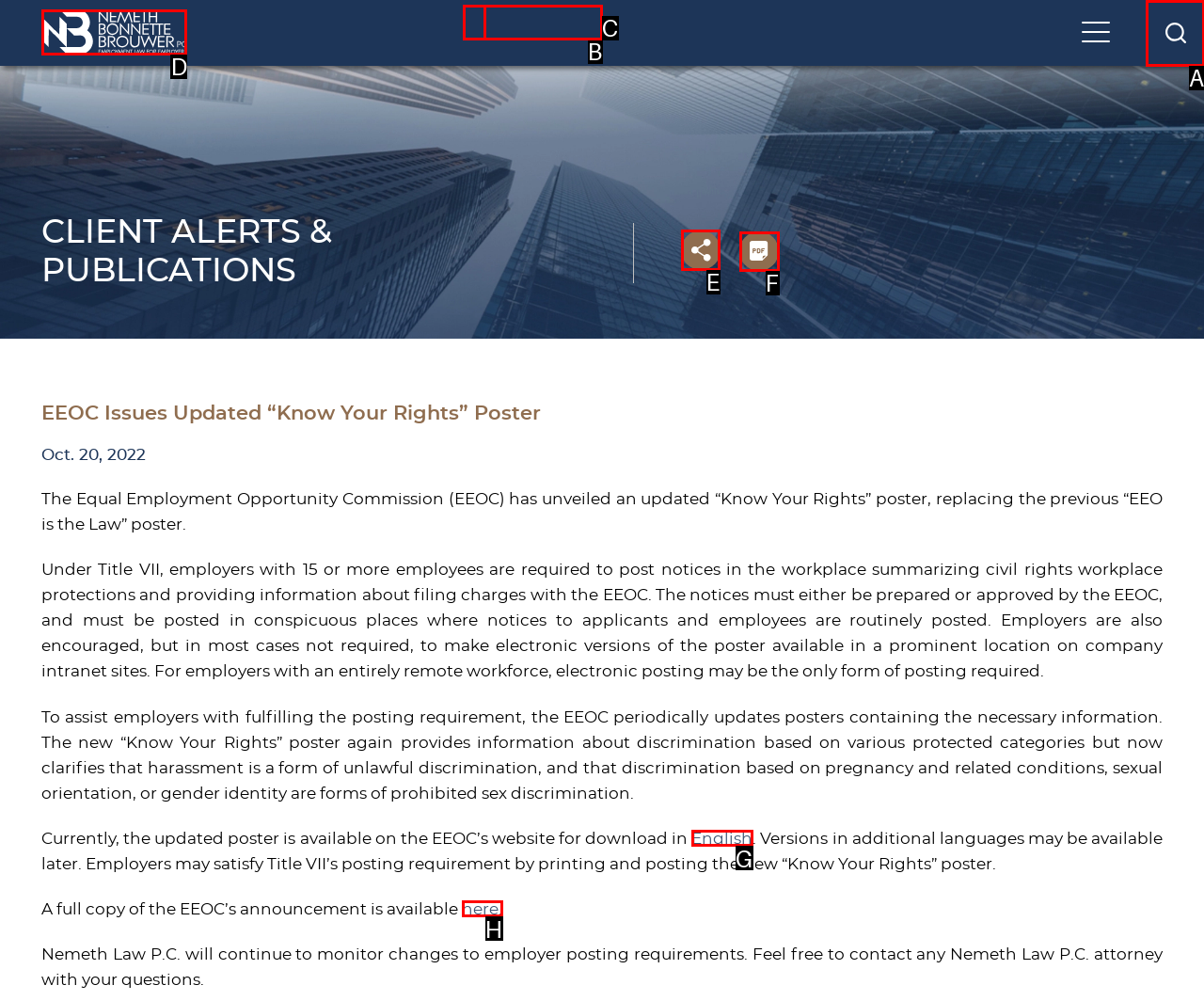Pick the right letter to click to achieve the task: Click the 'Share' button
Answer with the letter of the correct option directly.

E